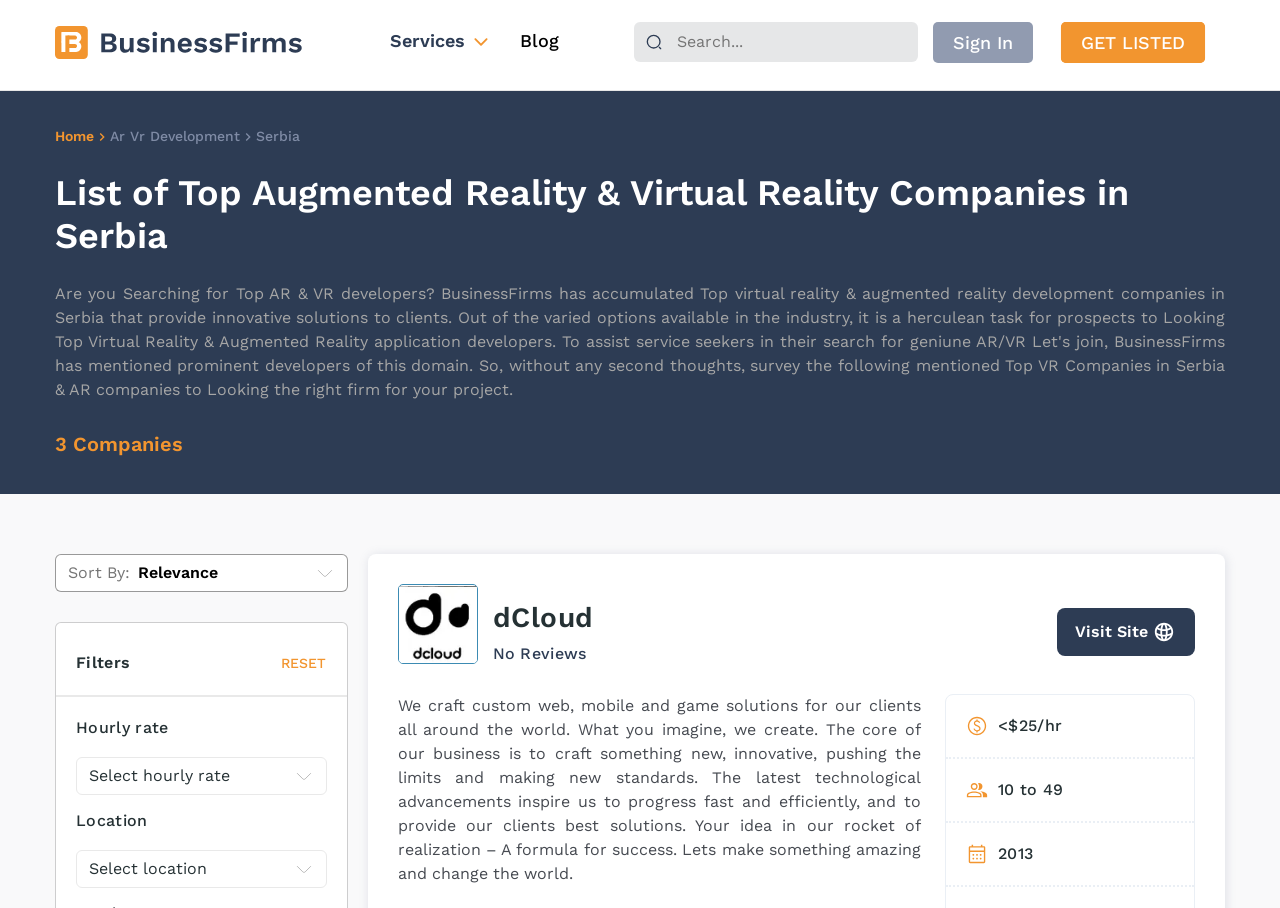Describe the webpage meticulously, covering all significant aspects.

The webpage is about top augmented reality and virtual reality companies in Serbia. At the top left corner, there is a logo of BusinessFirms, accompanied by a navigation menu with links to "Services", "Blog", and "Sign In" on the right side. A search bar with a search icon is located next to the navigation menu.

Below the navigation menu, there is a heading that lists the top augmented reality and virtual reality companies in Serbia. Underneath, there are three companies listed, each with a profile image, company name, and a brief description. The companies are listed in a column, with the first company, "dCloud", having a description that mentions their expertise in crafting custom web, mobile, and game solutions.

To the right of the company list, there are filters and sorting options, including a "Sort By: Relevance" button, and filters for hourly rate, location, and more. Below the filters, there is a "Visit Site" button for each company.

Each company's information is organized into sections, including a brief description, hourly rate, number of employees, and year founded. The hourly rate is indicated by an image of a dollar sign, the number of employees is represented by an image of a user, and the year founded is represented by an image of a calendar.